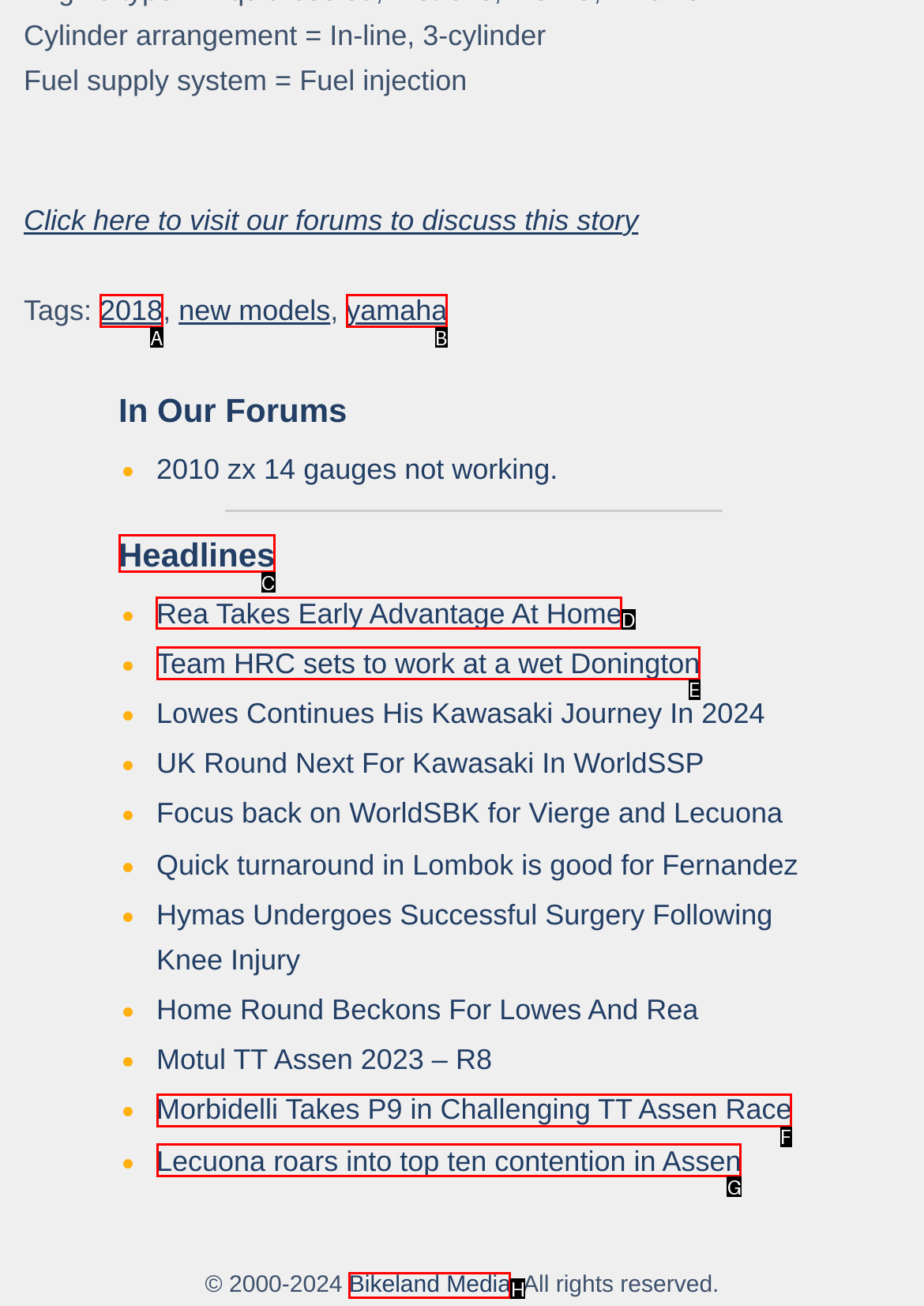Identify the correct UI element to click on to achieve the task: Read about Rea Takes Early Advantage At Home. Provide the letter of the appropriate element directly from the available choices.

D